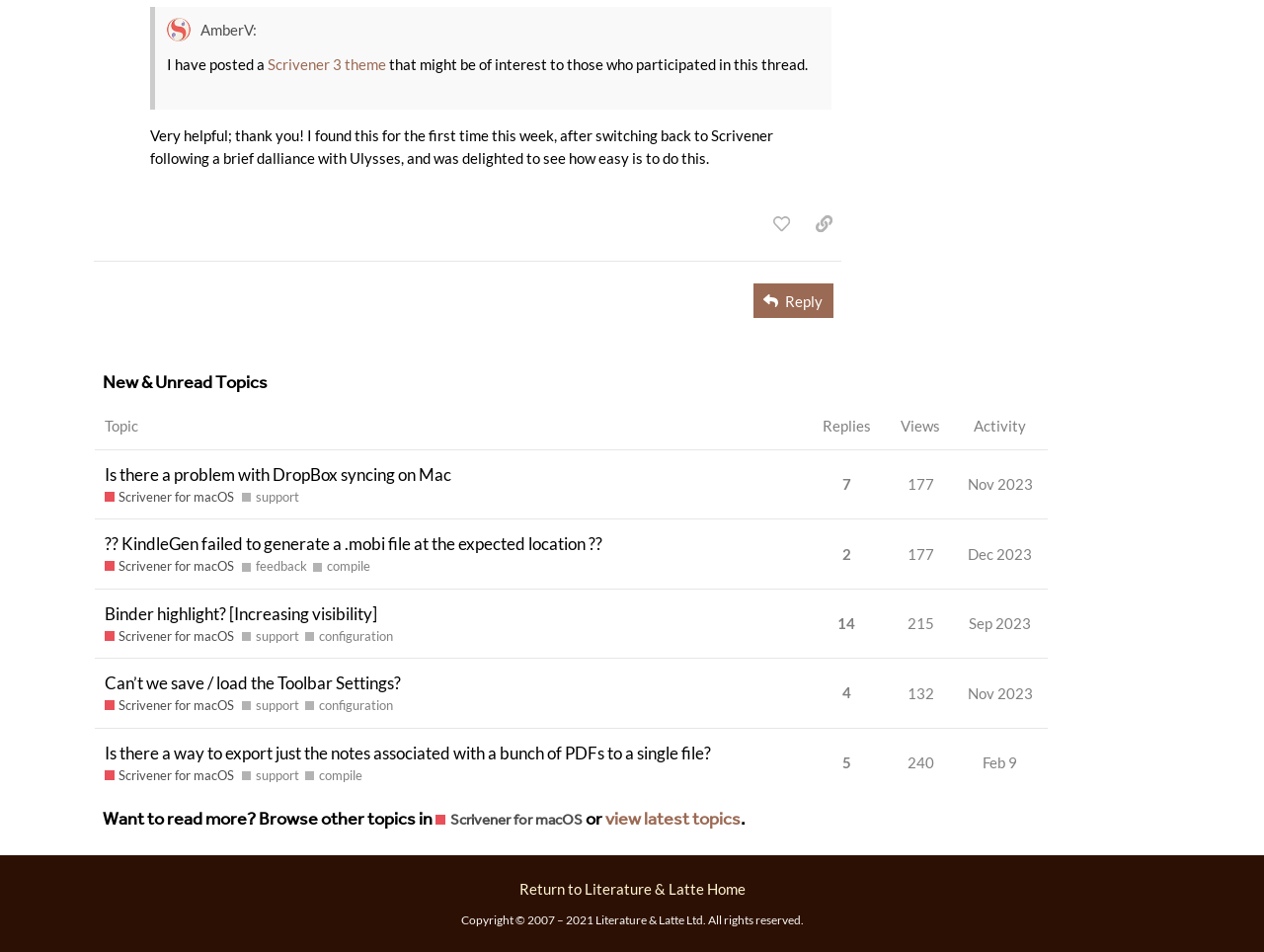What is the view count of the topic 'Can’t we save / load the Toolbar Settings?'?
Based on the visual content, answer with a single word or a brief phrase.

132